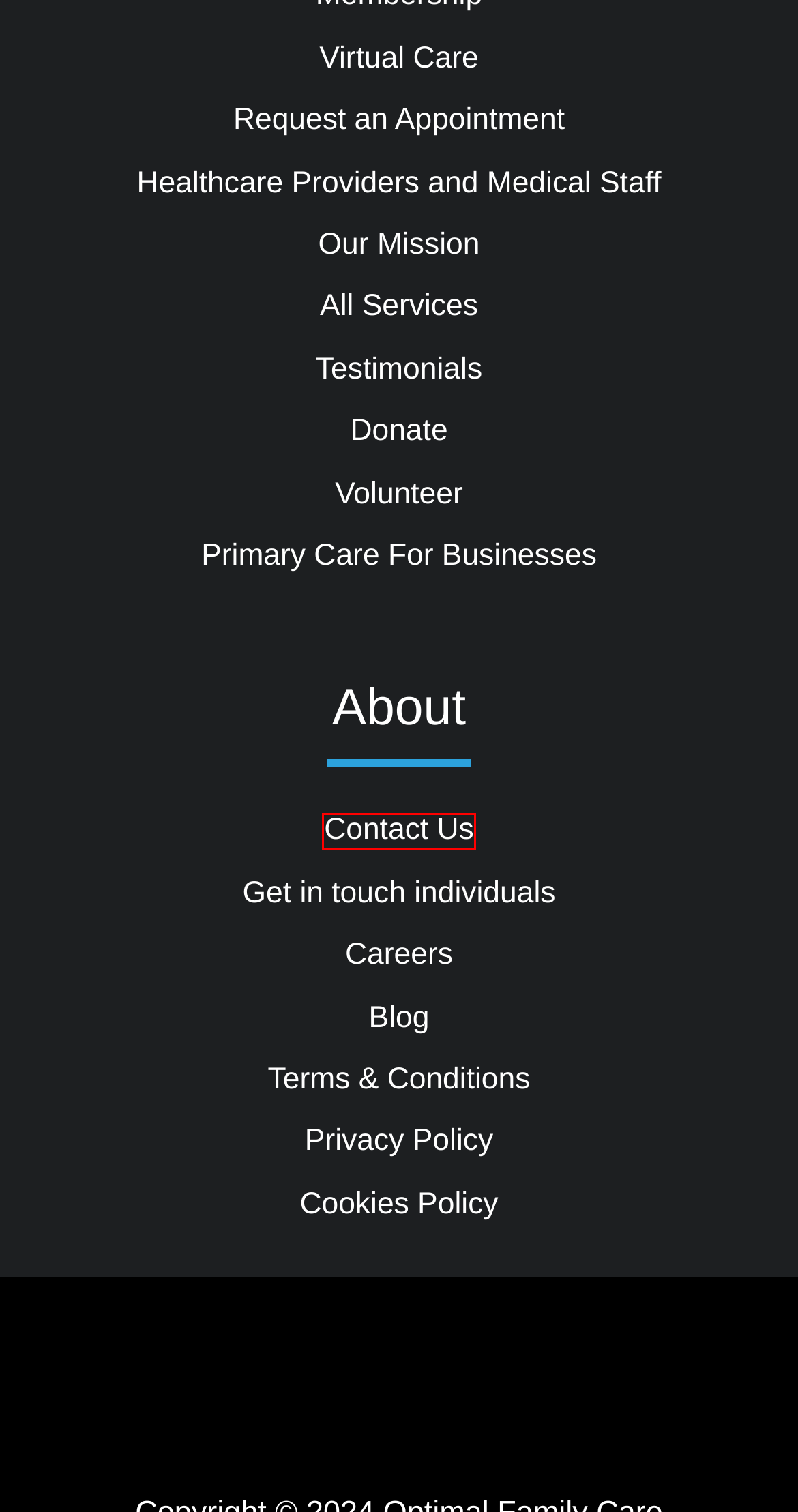Look at the screenshot of the webpage and find the element within the red bounding box. Choose the webpage description that best fits the new webpage that will appear after clicking the element. Here are the candidates:
A. Donate - Optimal Family Care
B. Healthcare Providers and Medical Staff - Optimal Family Care
C. Request an Appointment - Optimal Family Care
D. Contact Us - Optimal Family Care
E. Testimonials - Optimal Family Care
F. Volunteer - Optimal Family Care
G. Careers - Optimal Family Care
H. Cookies Policy - Optimal Family Care

D